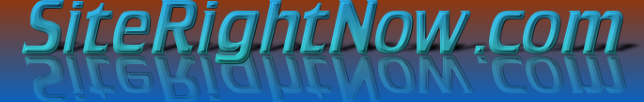Explain in detail what you see in the image.

The image prominently features the logo of "SiteRightNow.com," rendered in a vibrant, three-dimensional style. The text is a striking aqua blue, set against a gradient background that transitions from deep orange at the top to a lighter blue at the bottom. This dynamic color scheme is enhanced by a reflective effect that adds depth and visual interest to the logo, making it pop against the backdrop. The design reflects a modern and professional aesthetic, aimed at attracting attention and conveying a sense of trust and reliability, ideal for a website focused on website creation and online services.